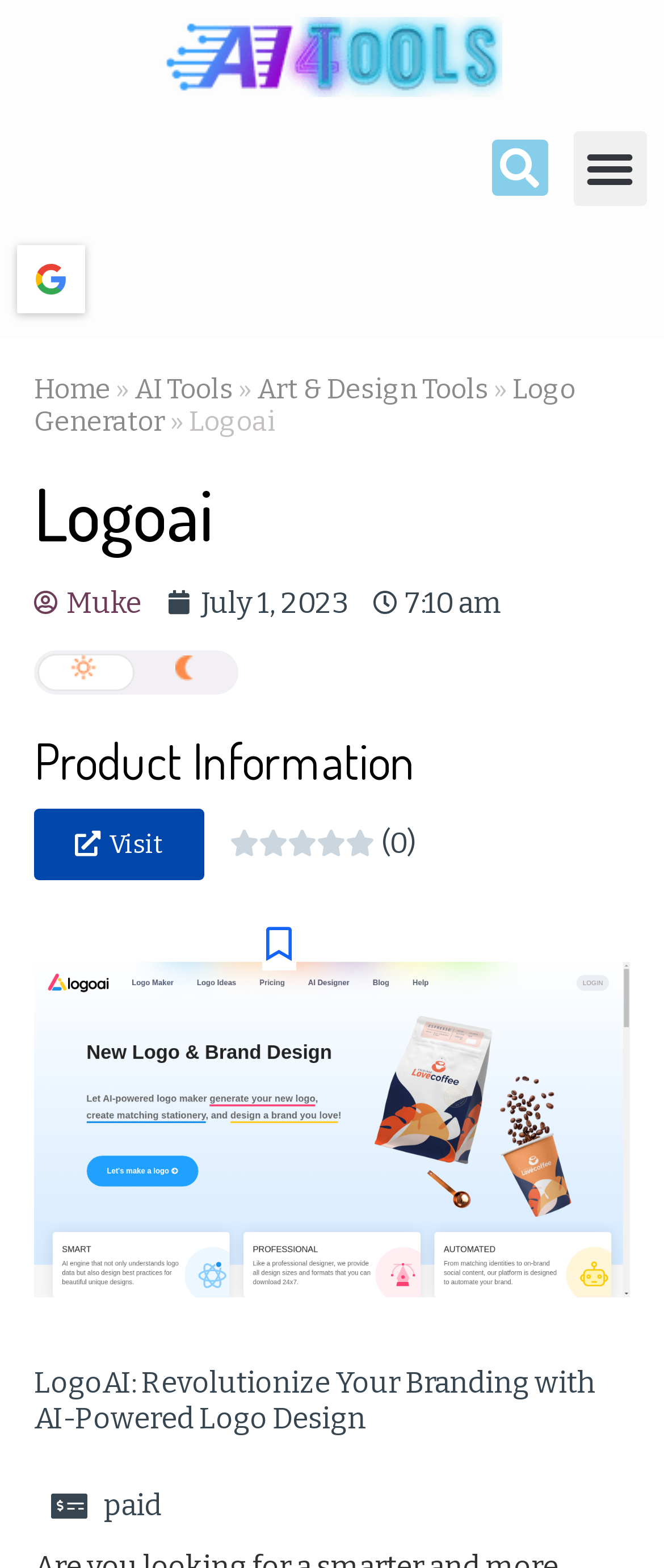Based on the element description, predict the bounding box coordinates (top-left x, top-left y, bottom-right x, bottom-right y) for the UI element in the screenshot: Menu

[0.863, 0.084, 0.974, 0.131]